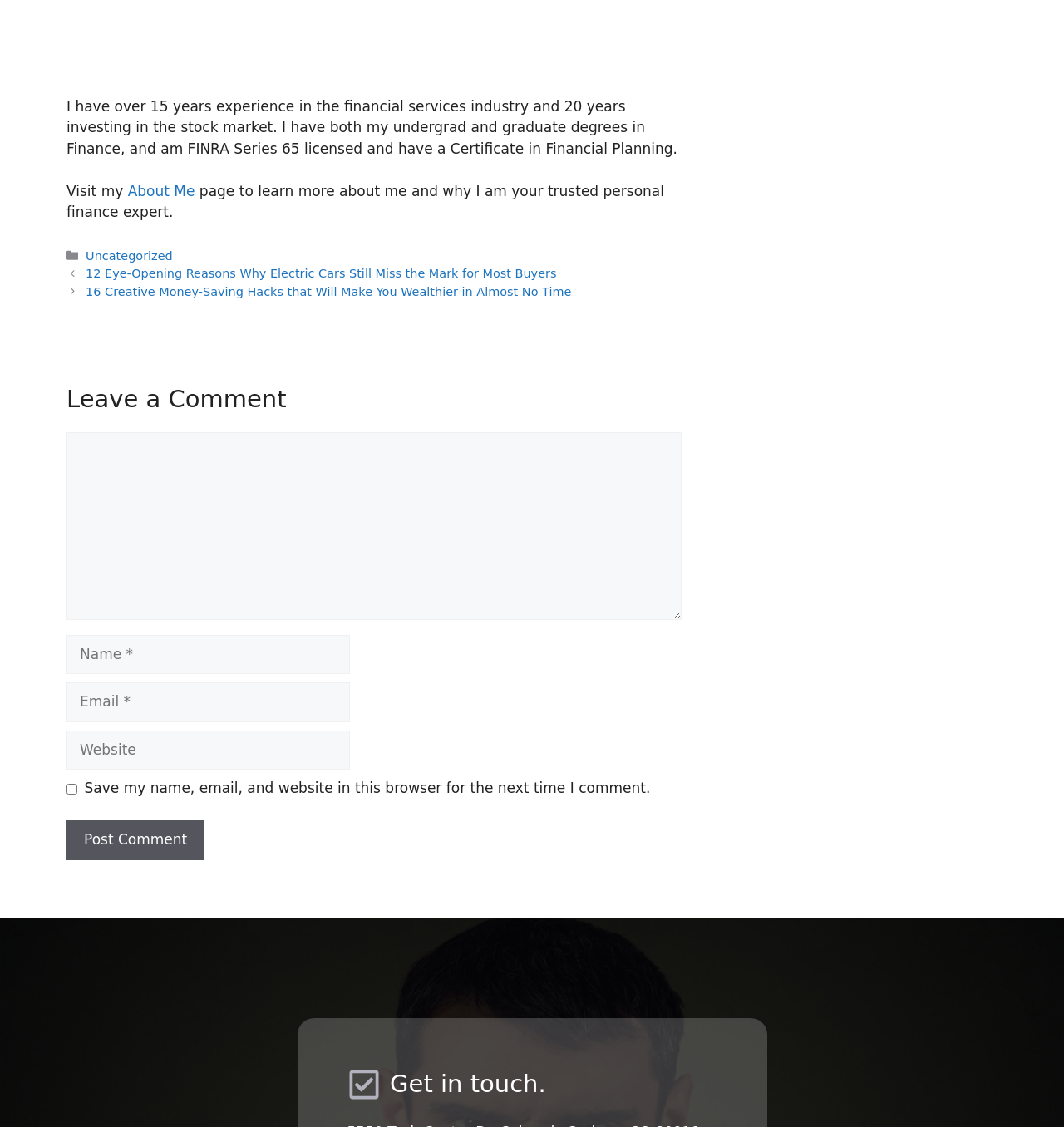Utilize the details in the image to give a detailed response to the question: What is the title of the section at the bottom of the page?

The heading element at the bottom of the page, with a bounding box coordinate of [0.326, 0.948, 0.674, 0.977], contains the text 'Get in touch.'.